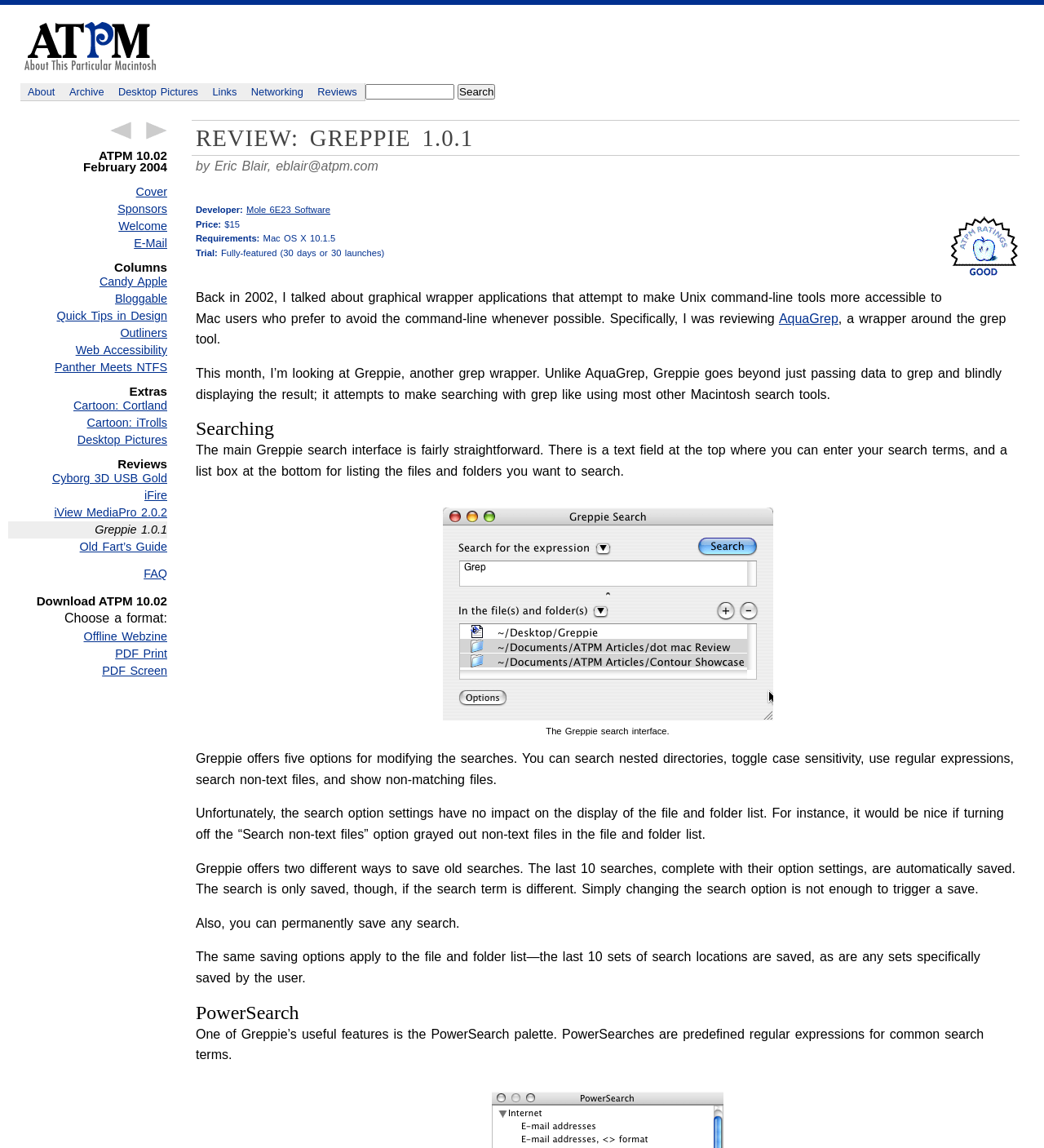Can you find the bounding box coordinates for the element to click on to achieve the instruction: "View image IMG_2749"?

None